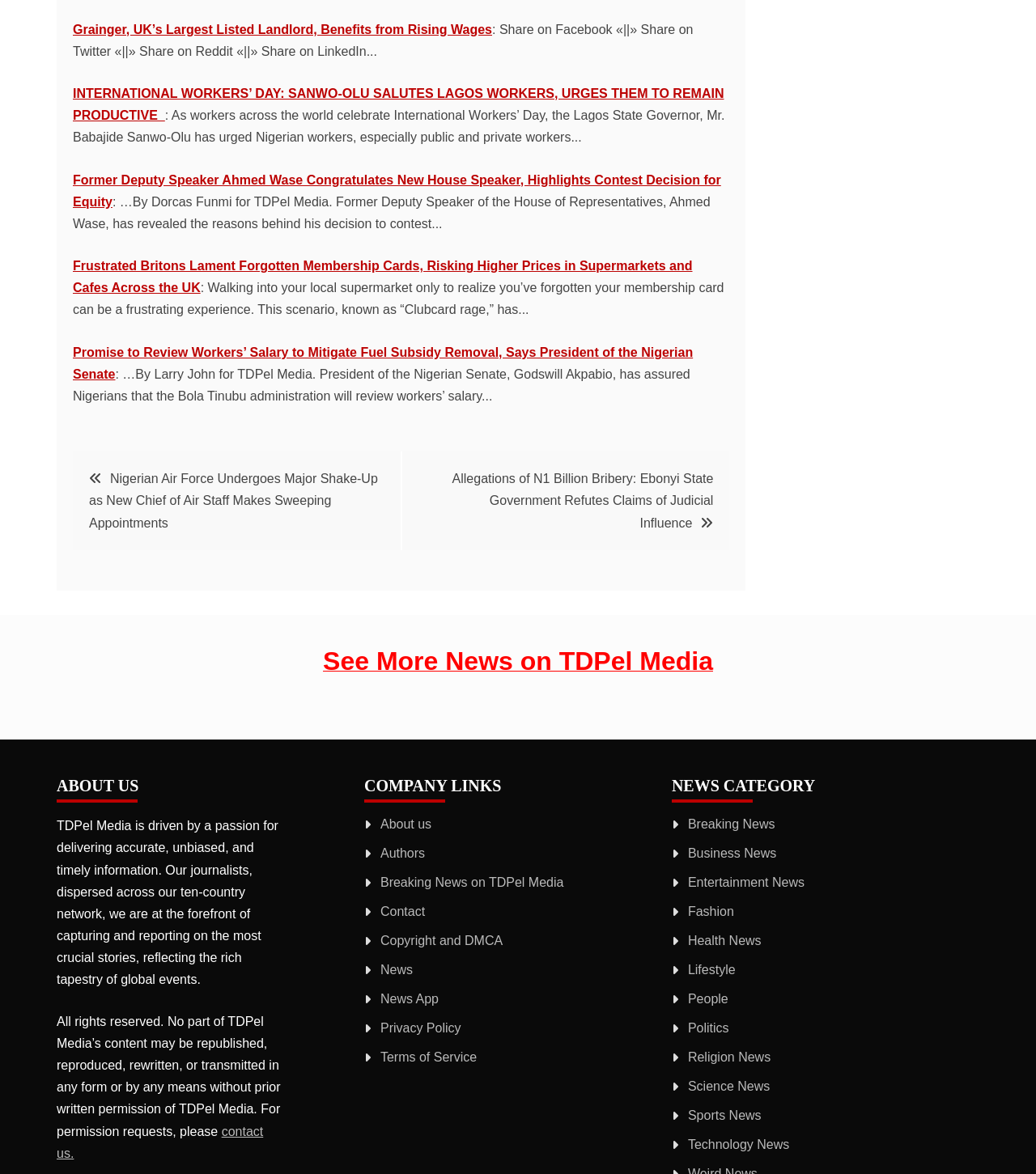What is the purpose of the 'Post navigation' section?
Please use the image to provide an in-depth answer to the question.

The 'Post navigation' section is located below the list of news articles, and it provides links to navigate between posts, including 'Nigerian Air Force Undergoes Major Shake-Up as New Chief of Air Staff Makes Sweeping Appointments' and 'Allegations of N1 Billion Bribery: Ebonyi State Government Refutes Claims of Judicial Influence'.